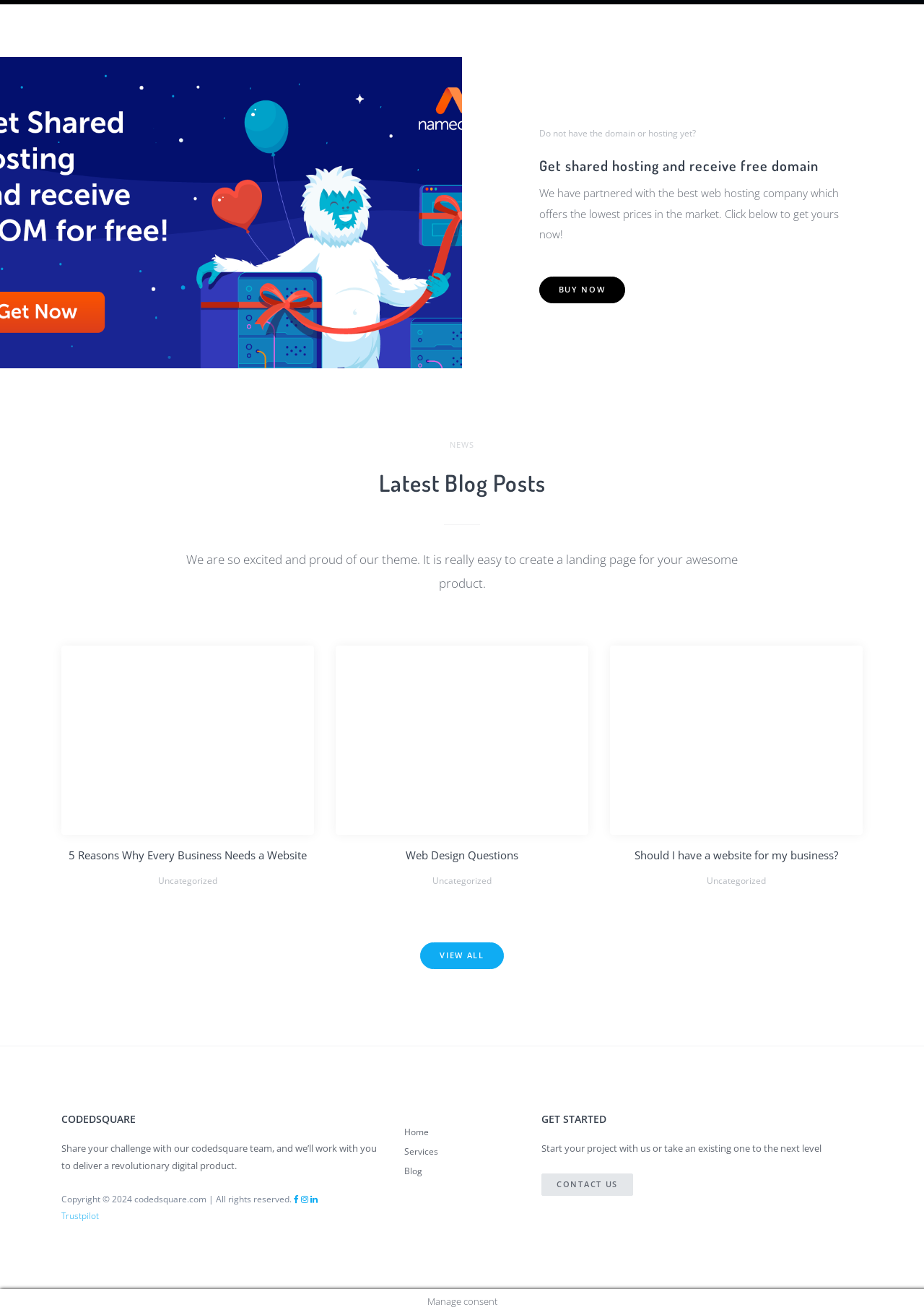Point out the bounding box coordinates of the section to click in order to follow this instruction: "Buy now".

[0.583, 0.211, 0.676, 0.231]